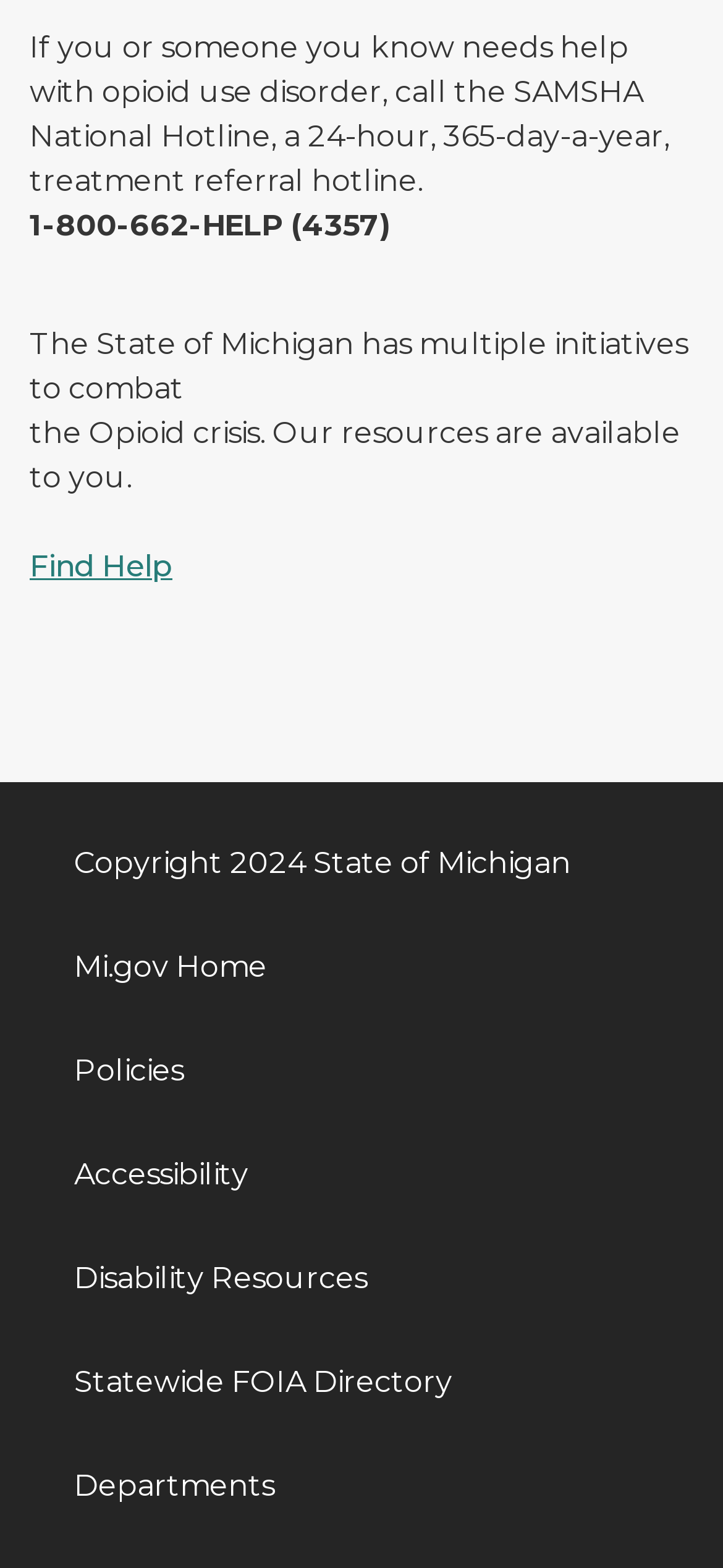Using the format (top-left x, top-left y, bottom-right x, bottom-right y), provide the bounding box coordinates for the described UI element. All values should be floating point numbers between 0 and 1: Disability Resources

[0.103, 0.804, 0.508, 0.827]